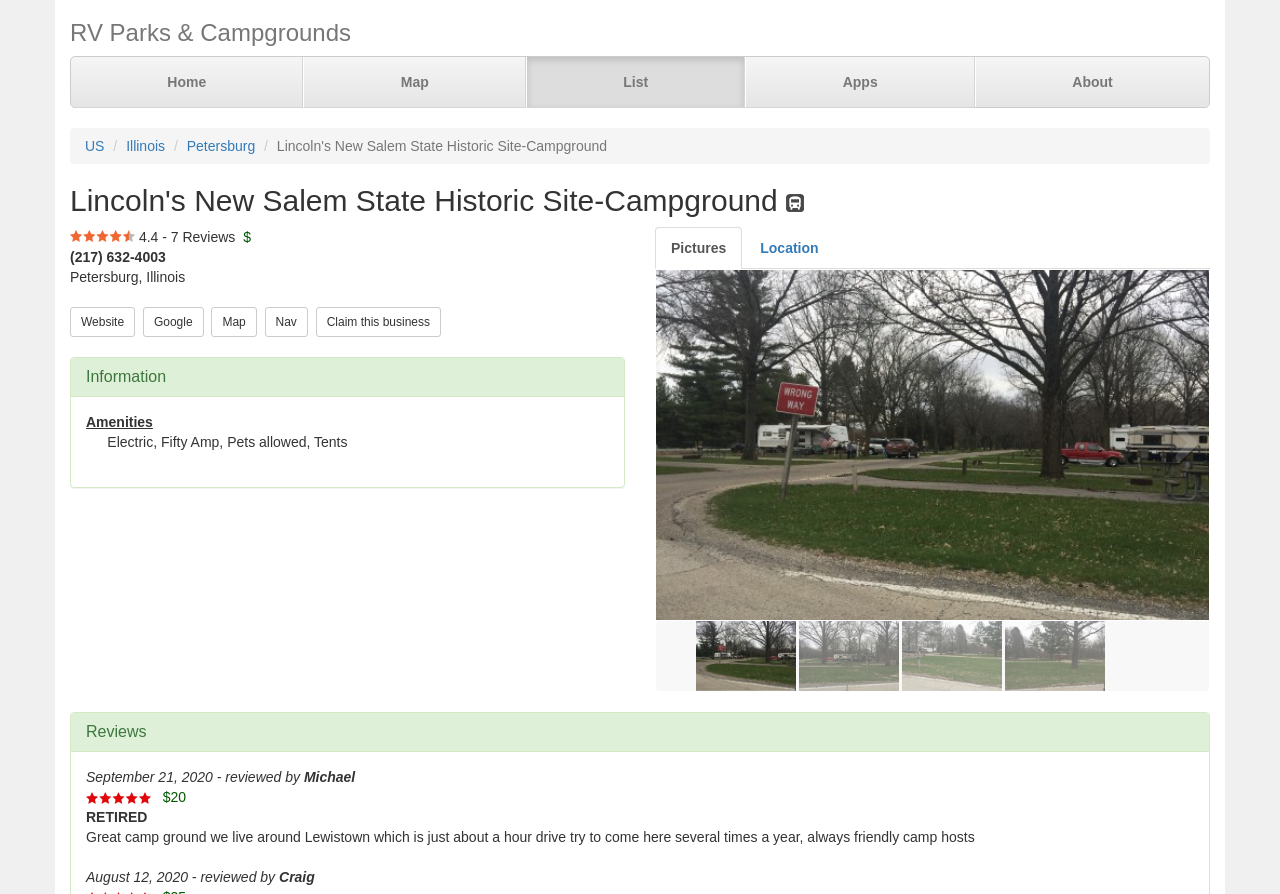Provide a brief response to the question below using one word or phrase:
What amenities does Lincoln's New Salem State Historic Site-Campground offer?

Electric, Fifty Amp, Pets allowed, Tents